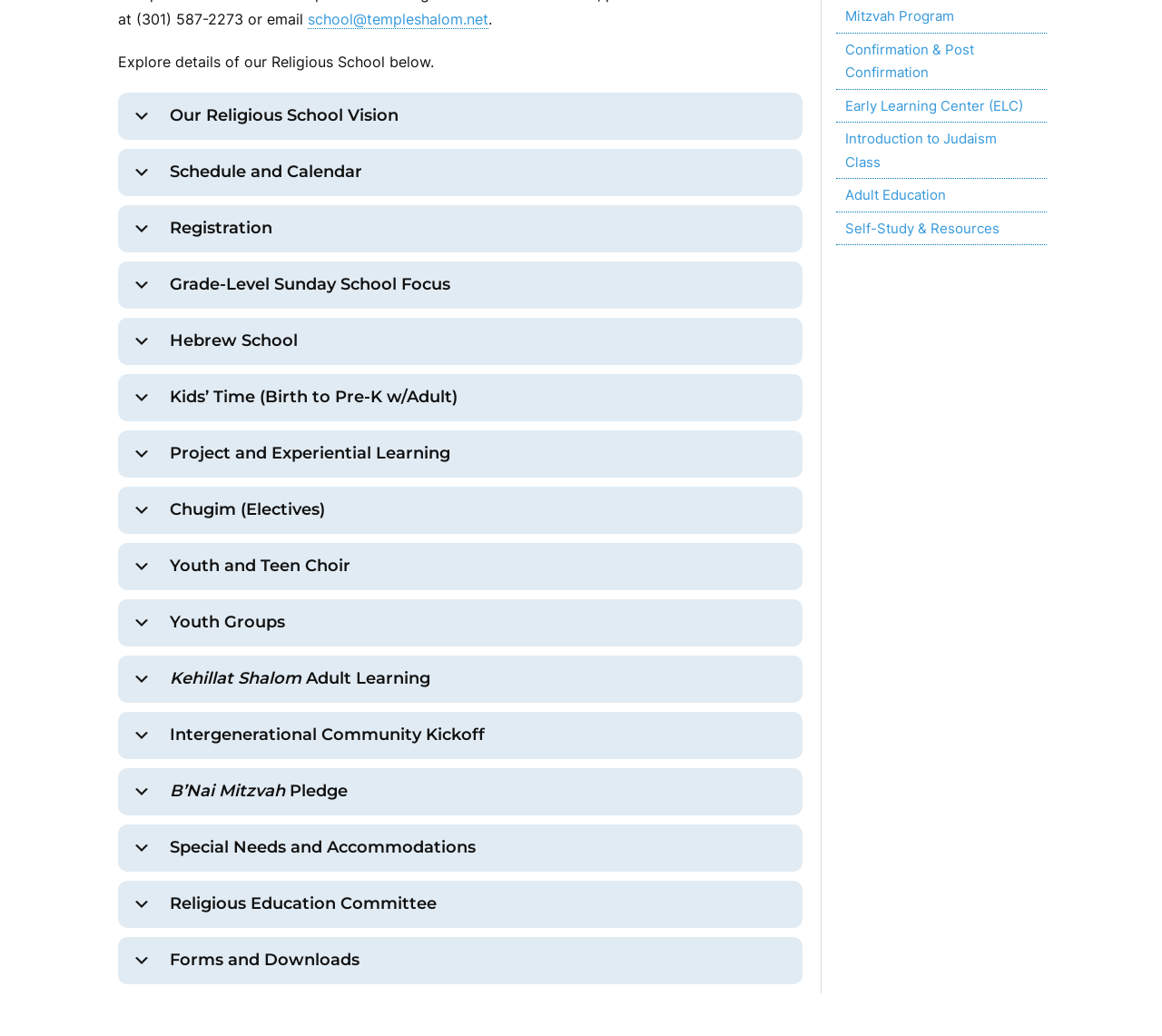Identify the bounding box coordinates for the UI element described as follows: Chugim (Electives). Use the format (top-left x, top-left y, bottom-right x, bottom-right y) and ensure all values are floating point numbers between 0 and 1.

[0.13, 0.483, 0.679, 0.502]